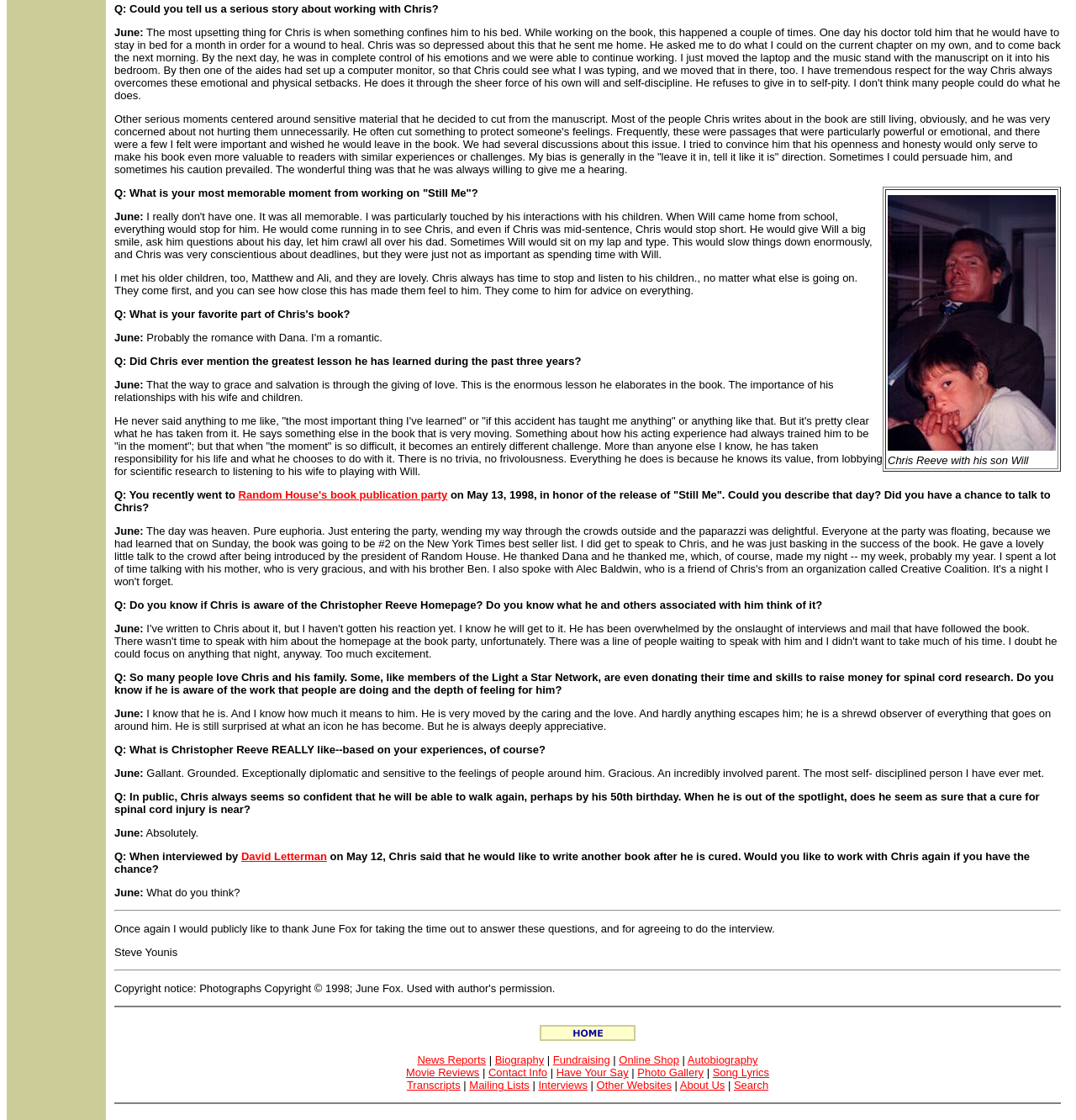Please provide a one-word or phrase answer to the question: 
What is the purpose of the Light a Star Network?

Raising money for spinal cord research